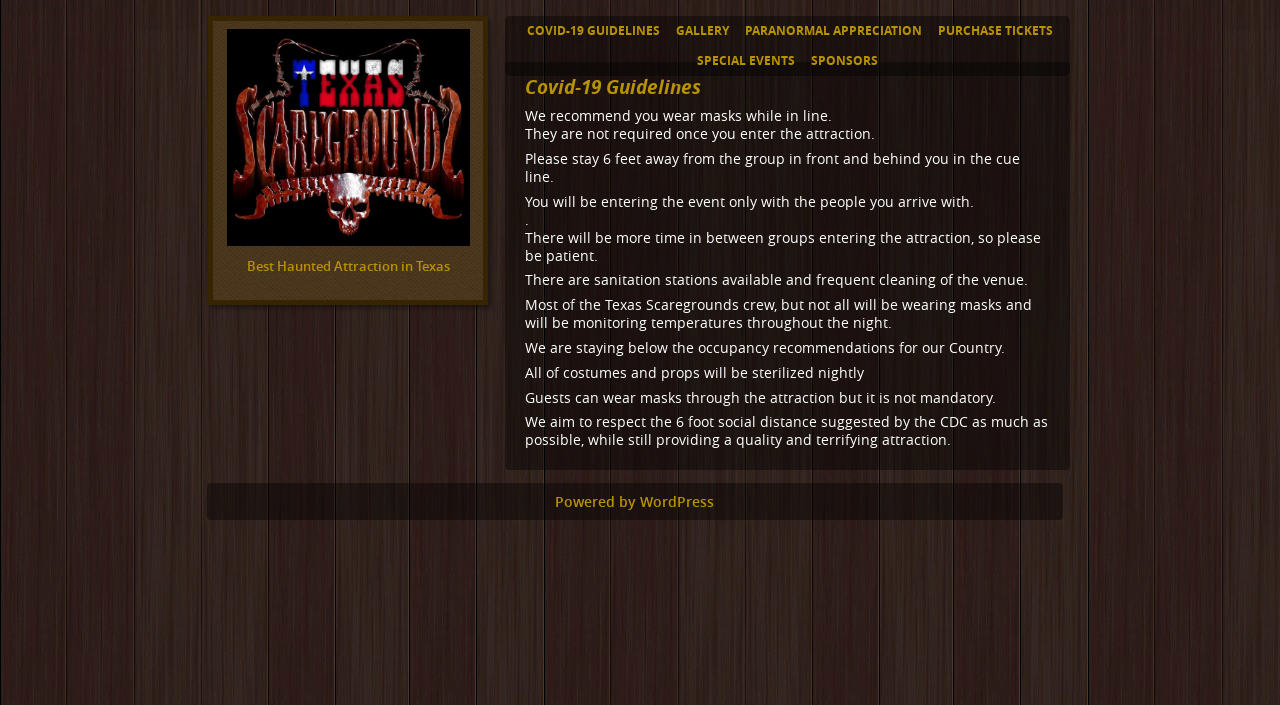Are masks required in the attraction?
Ensure your answer is thorough and detailed.

Although it is recommended to wear masks while in line, they are not required once you enter the attraction, as stated in the Covid-19 guidelines section.